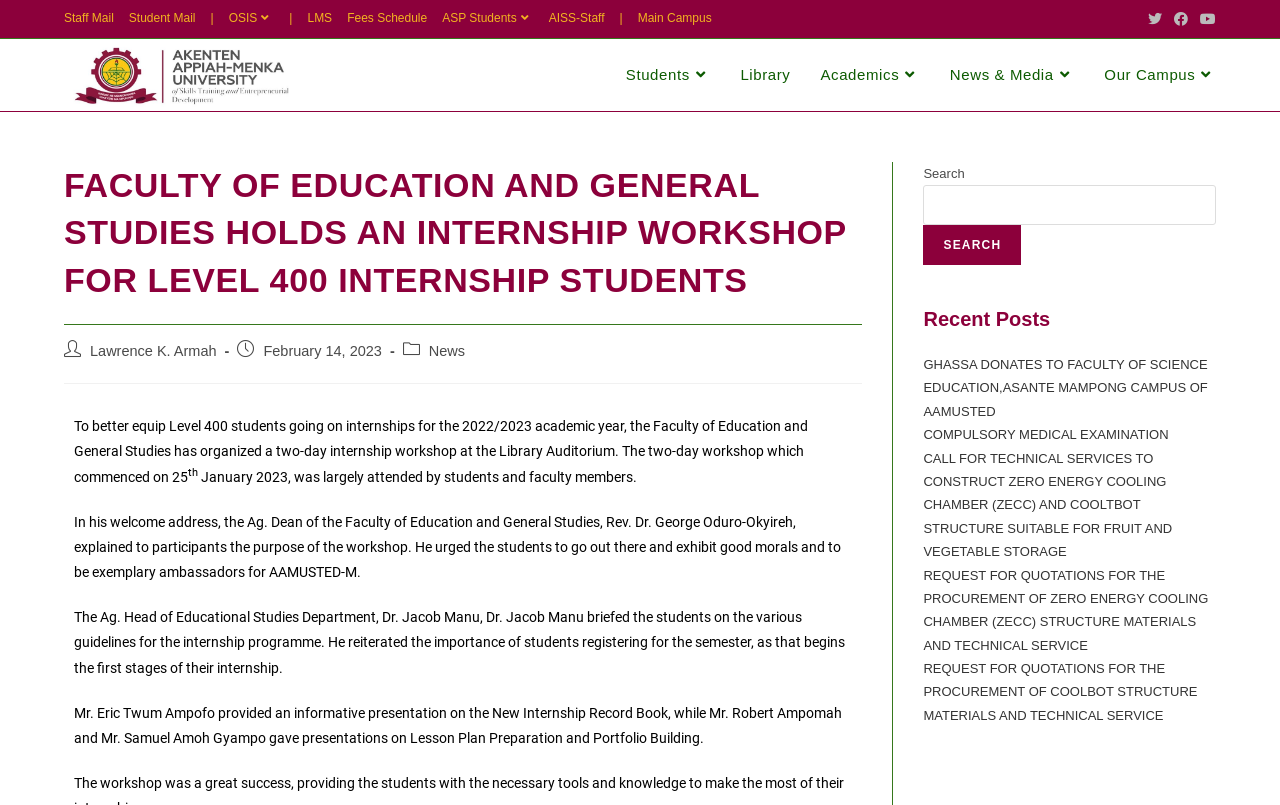Can you give a comprehensive explanation to the question given the content of the image?
What is the purpose of the internship workshop?

I found the answer by reading the paragraph that starts with 'To better equip Level 400 students going on internships for the 2022/2023 academic year...'.